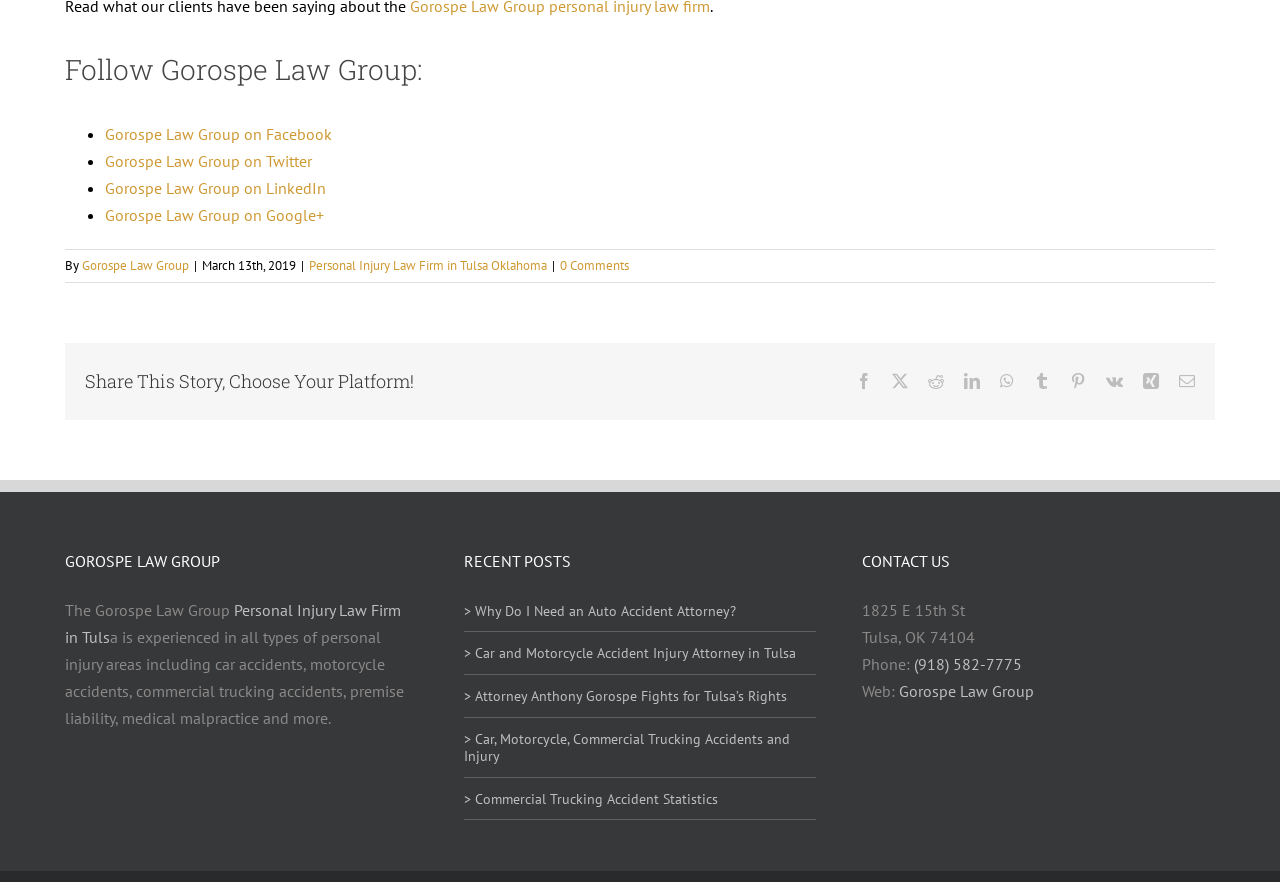What is the topic of the recent post 'Why Do I Need an Auto Accident Attorney?'?
Could you please answer the question thoroughly and with as much detail as possible?

I found the answer by looking at the heading element with the text '> Why Do I Need an Auto Accident Attorney?' and inferring that the topic of the recent post is related to auto accident attorneys.